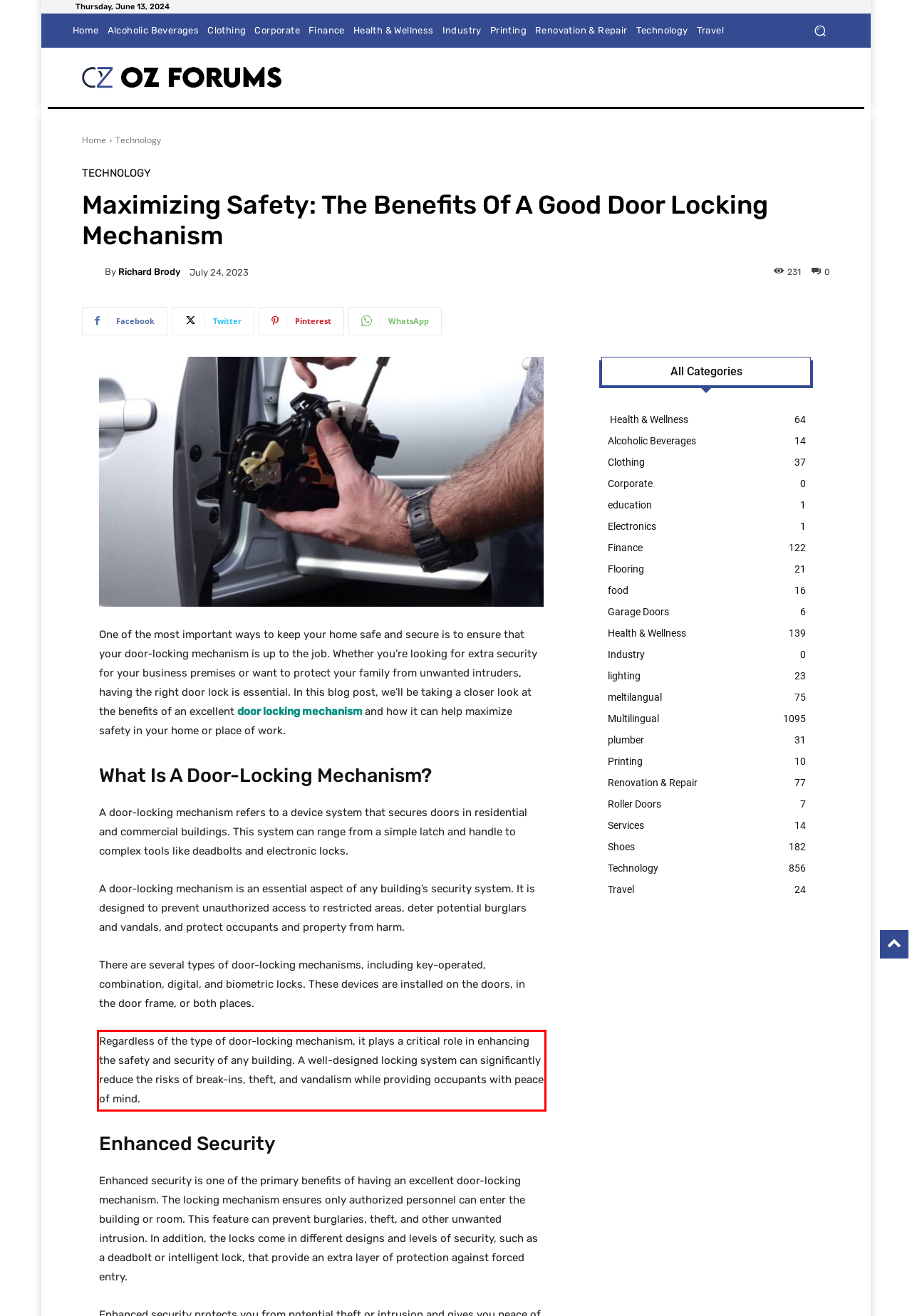Please identify and extract the text content from the UI element encased in a red bounding box on the provided webpage screenshot.

Regardless of the type of door-locking mechanism, it plays a critical role in enhancing the safety and security of any building. A well-designed locking system can significantly reduce the risks of break-ins, theft, and vandalism while providing occupants with peace of mind.